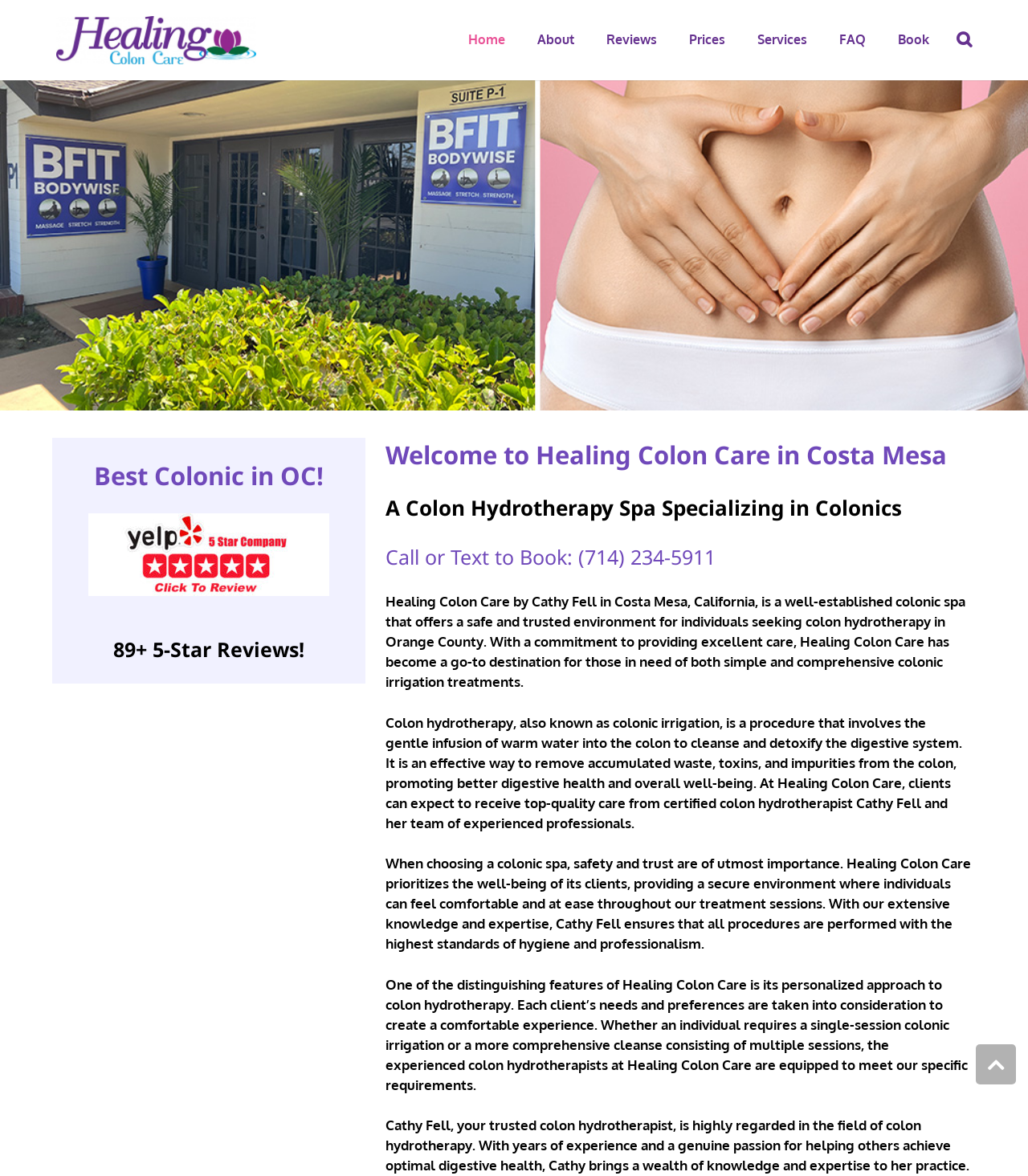Respond with a single word or phrase:
What is the phone number to book an appointment?

(714) 234-5911